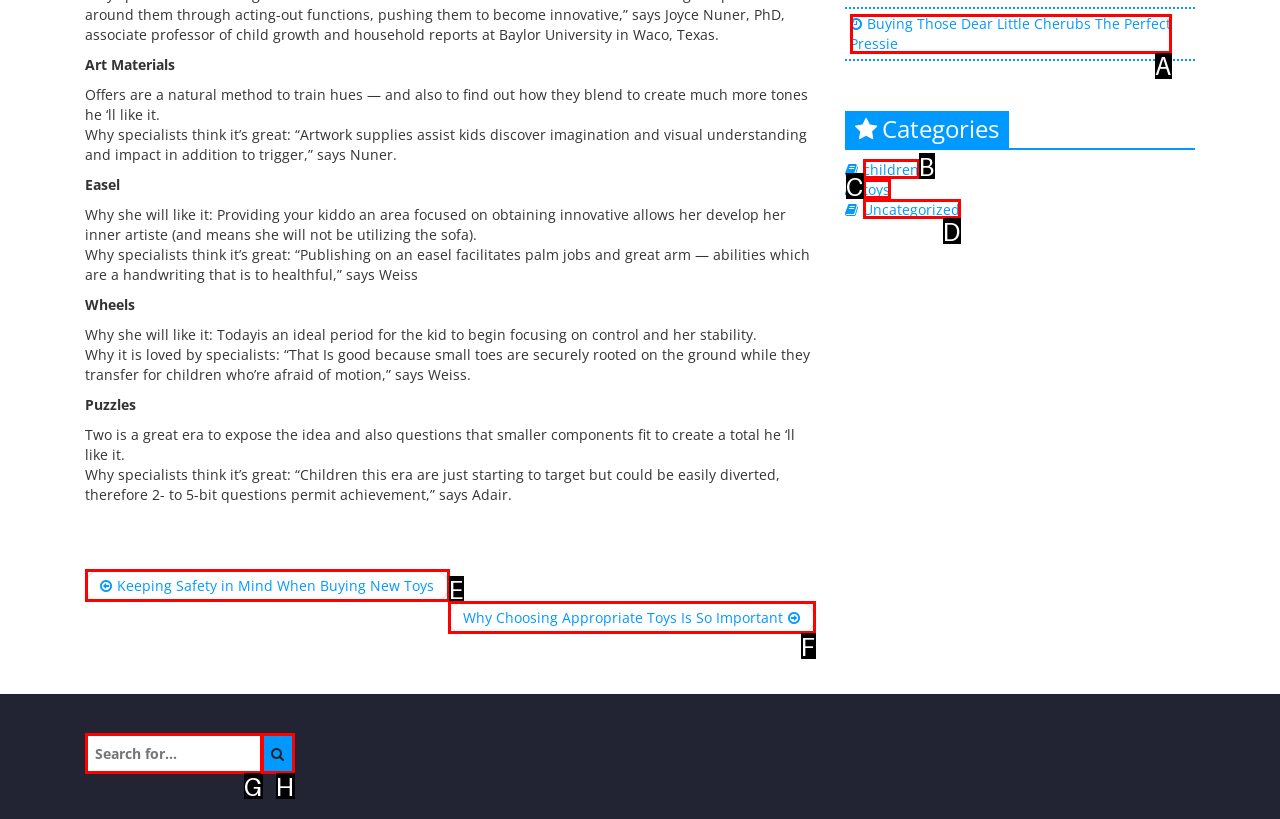From the given options, find the HTML element that fits the description: THE GODFATHER Mario Puzo. Reply with the letter of the chosen element.

None